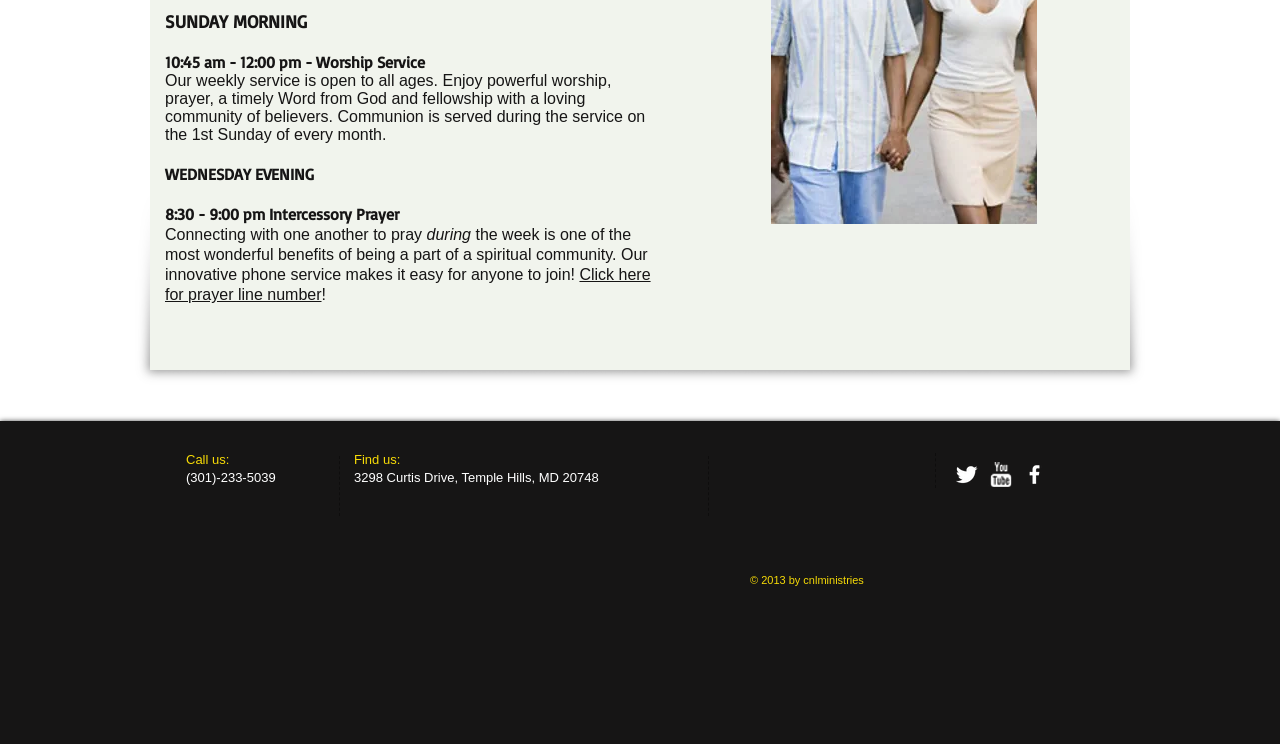Identify the bounding box for the given UI element using the description provided. Coordinates should be in the format (top-left x, top-left y, bottom-right x, bottom-right y) and must be between 0 and 1. Here is the description: aria-label="w-youtube"

[0.772, 0.621, 0.791, 0.655]